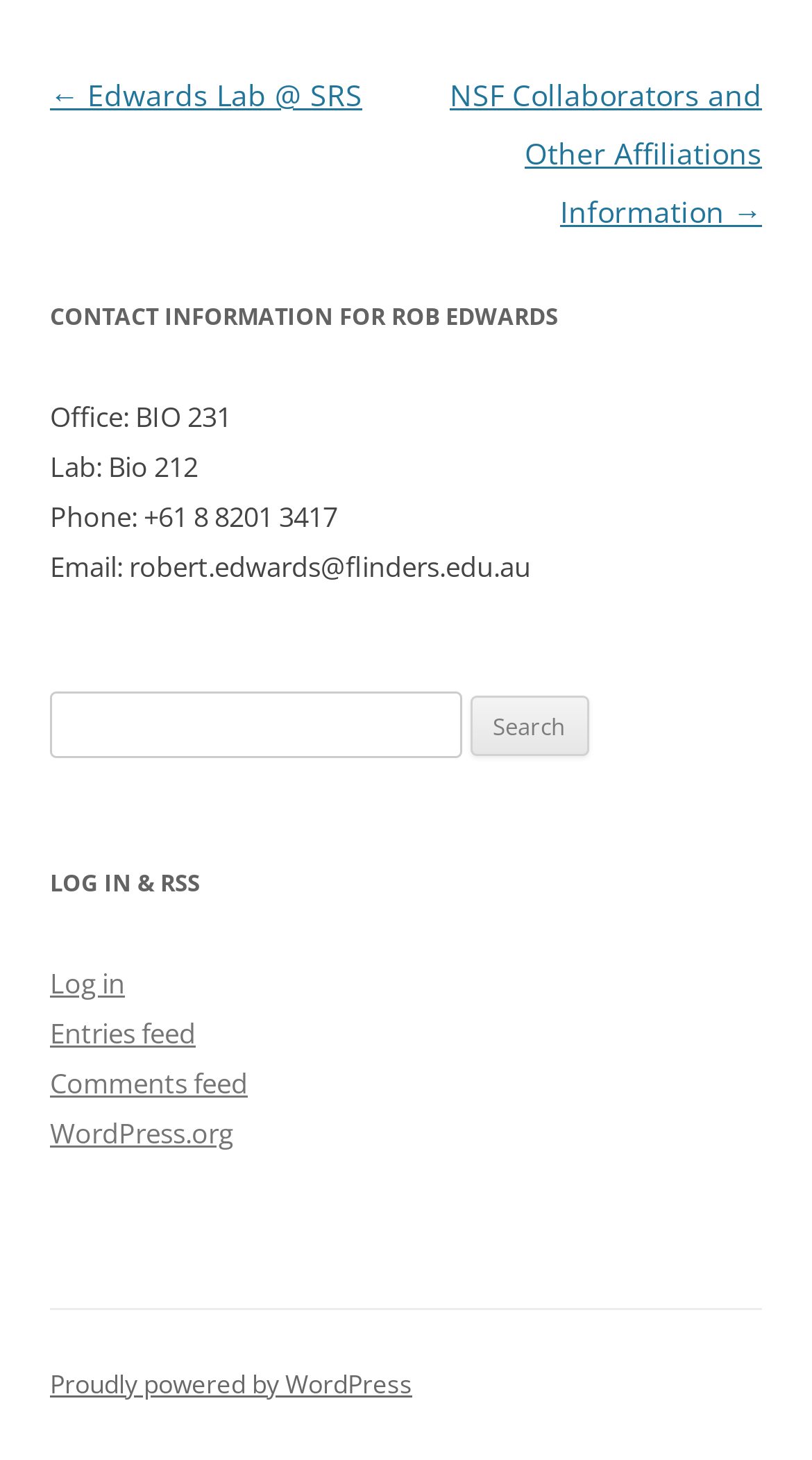What is the name of the platform powering this website?
Please give a detailed and elaborate answer to the question based on the image.

I found a link at the bottom of the webpage with the text 'Proudly powered by WordPress', which suggests that WordPress is the platform powering this website.